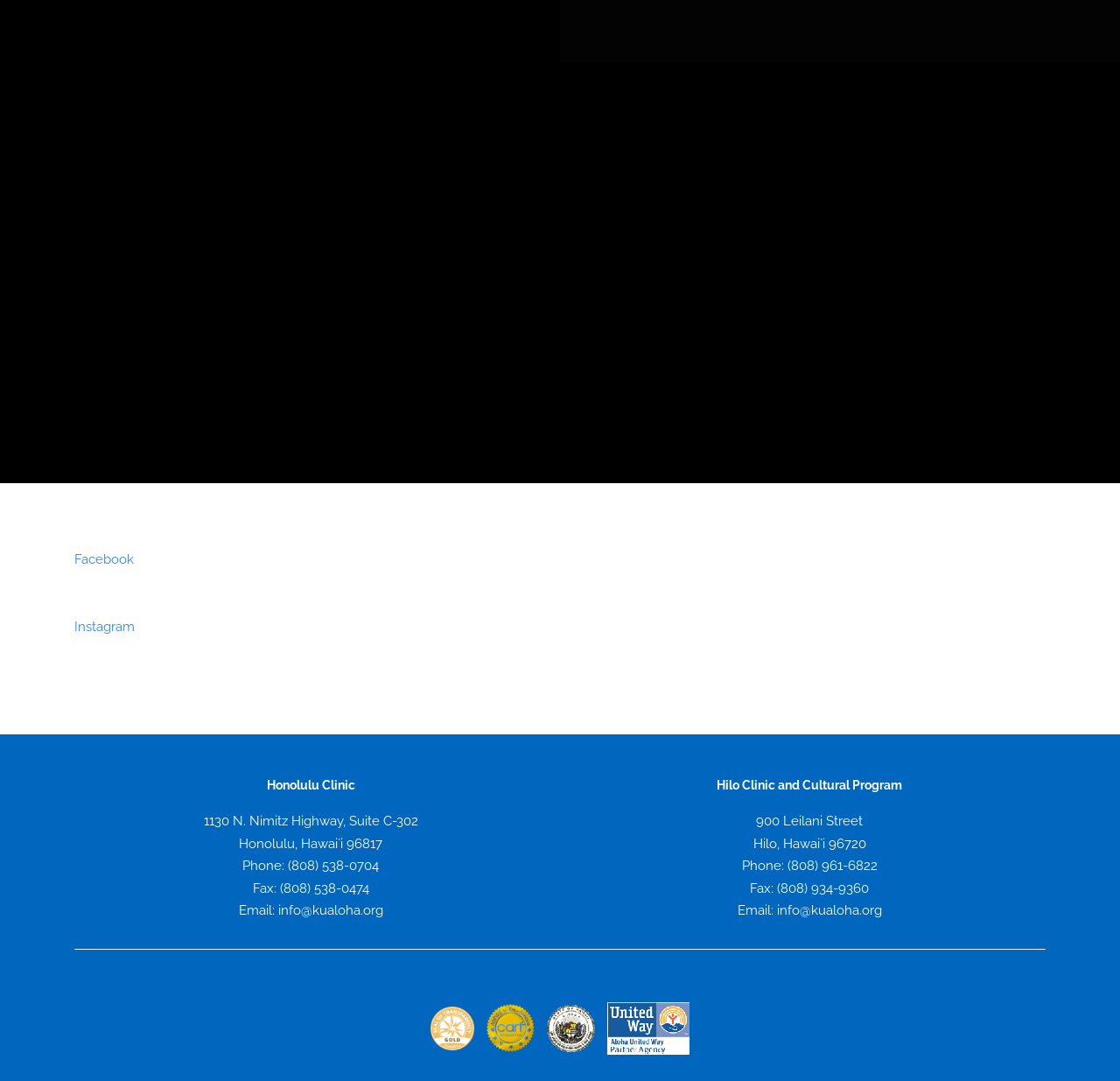Look at the image and give a detailed response to the following question: What is the purpose of the horizontal separator on the webpage?

I inferred the purpose of the horizontal separator by looking at its position on the webpage. It is located between the two clinic sections, which suggests that it is used to separate and distinguish between the two clinics.